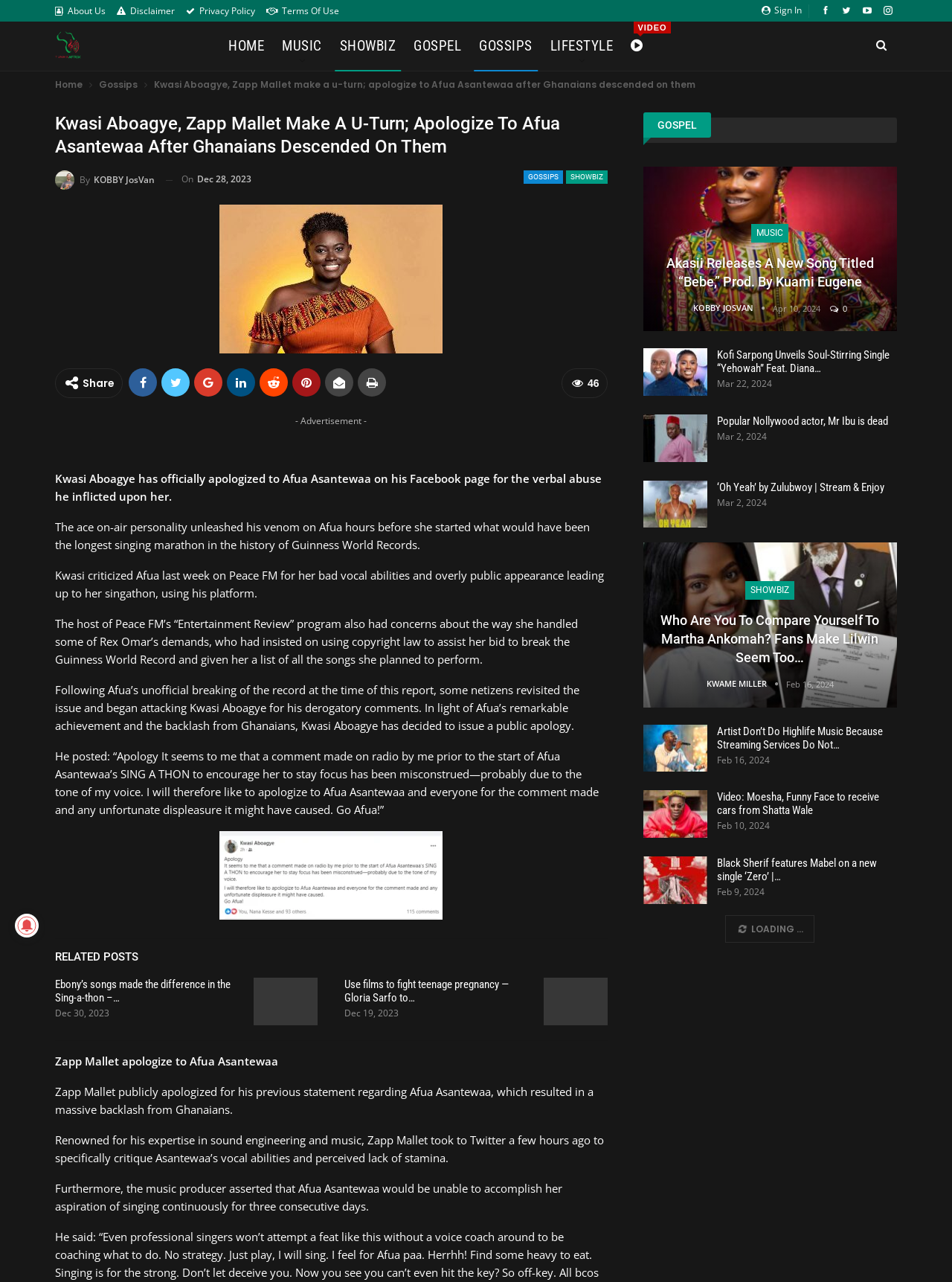Provide the bounding box coordinates, formatted as (top-left x, top-left y, bottom-right x, bottom-right y), with all values being floating point numbers between 0 and 1. Identify the bounding box of the UI element that matches the description: Sign in

[0.8, 0.001, 0.848, 0.015]